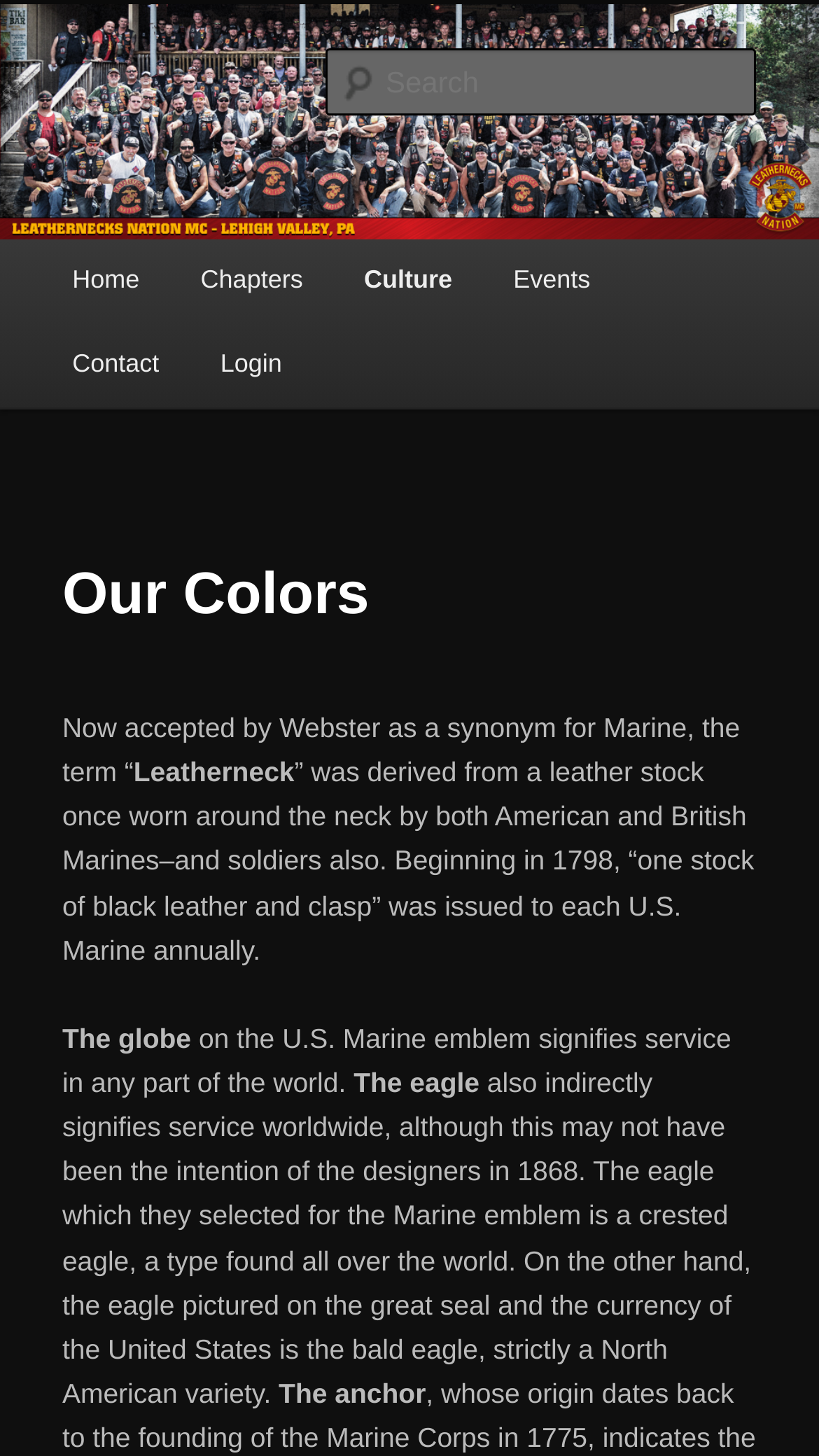Detail the various sections and features present on the webpage.

The webpage is about the Leathernecks Nation MC, a motorcycle club consisting of U.S. Marines and FMF Corpsmen. At the top, there is a heading with the club's name, accompanied by an image of the same name. Below this, there is a search box labeled "Search". 

To the left, there is a main menu with links to "Home", "Chapters", "Culture", "Events", "Contact", and "Login". 

The main content of the page is divided into sections. The first section is headed "Our Colors" and provides information about the term "Leatherneck", its origin, and its connection to the U.S. Marines. The text explains that the term was derived from a leather stock worn by Marines and soldiers, and that it is now accepted as a synonym for Marine by Webster.

Below this, there are three paragraphs of text that describe the significance of the globe, eagle, and anchor on the U.S. Marine emblem. The globe represents service in any part of the world, while the eagle, a crested eagle, indirectly signifies service worldwide. The anchor is also mentioned, but its significance is not explained.